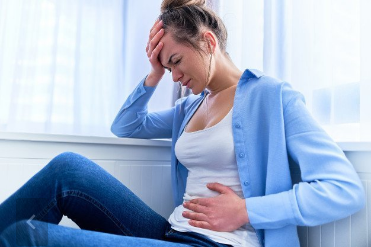Can you give a comprehensive explanation to the question given the content of the image?
What color is the woman's shirt?

The woman is dressed in a light blue button-up shirt over a white tank top, which is evident from the description of her attire.